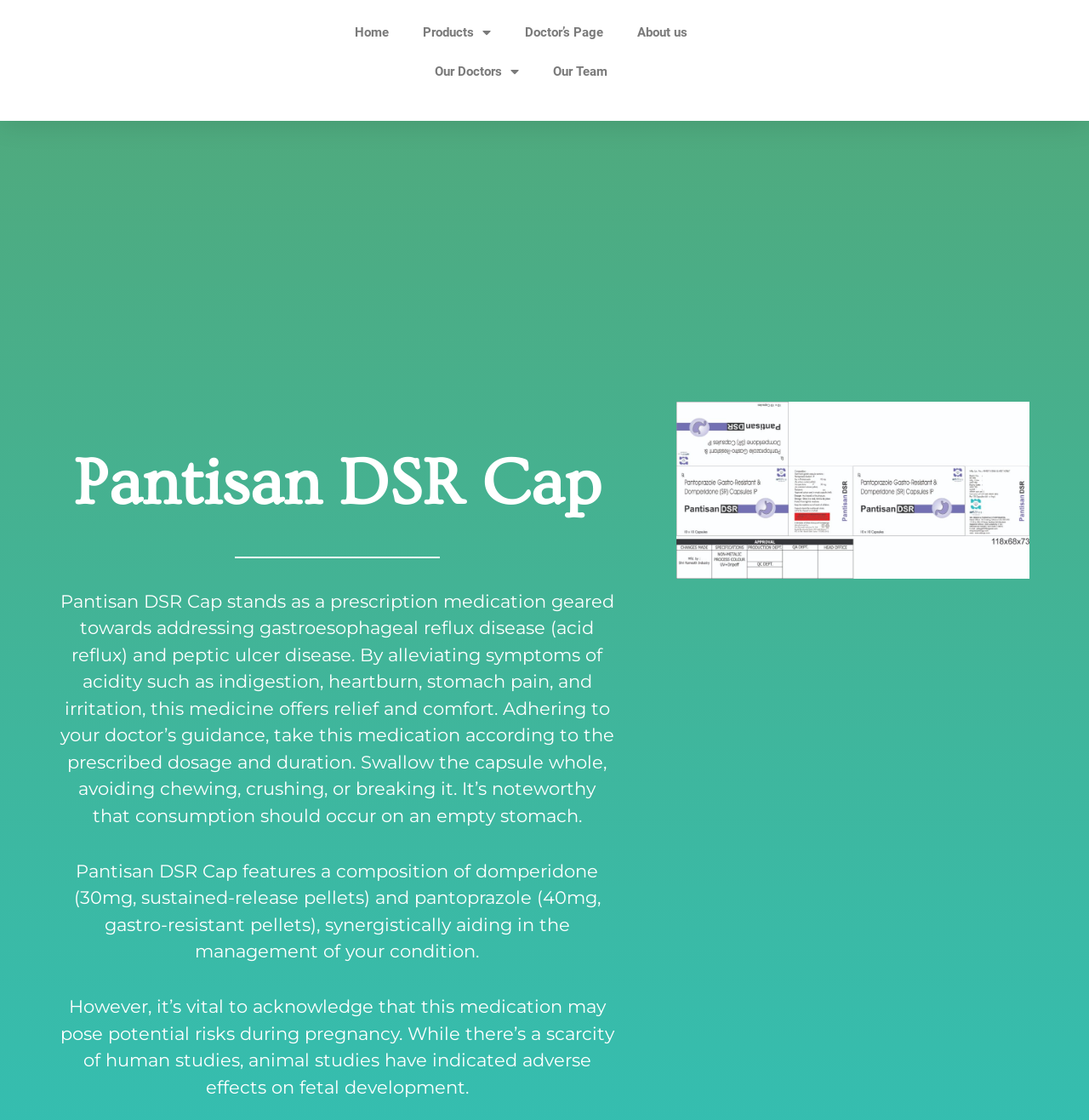From the webpage screenshot, predict the bounding box of the UI element that matches this description: "Our Team".

[0.492, 0.046, 0.573, 0.081]